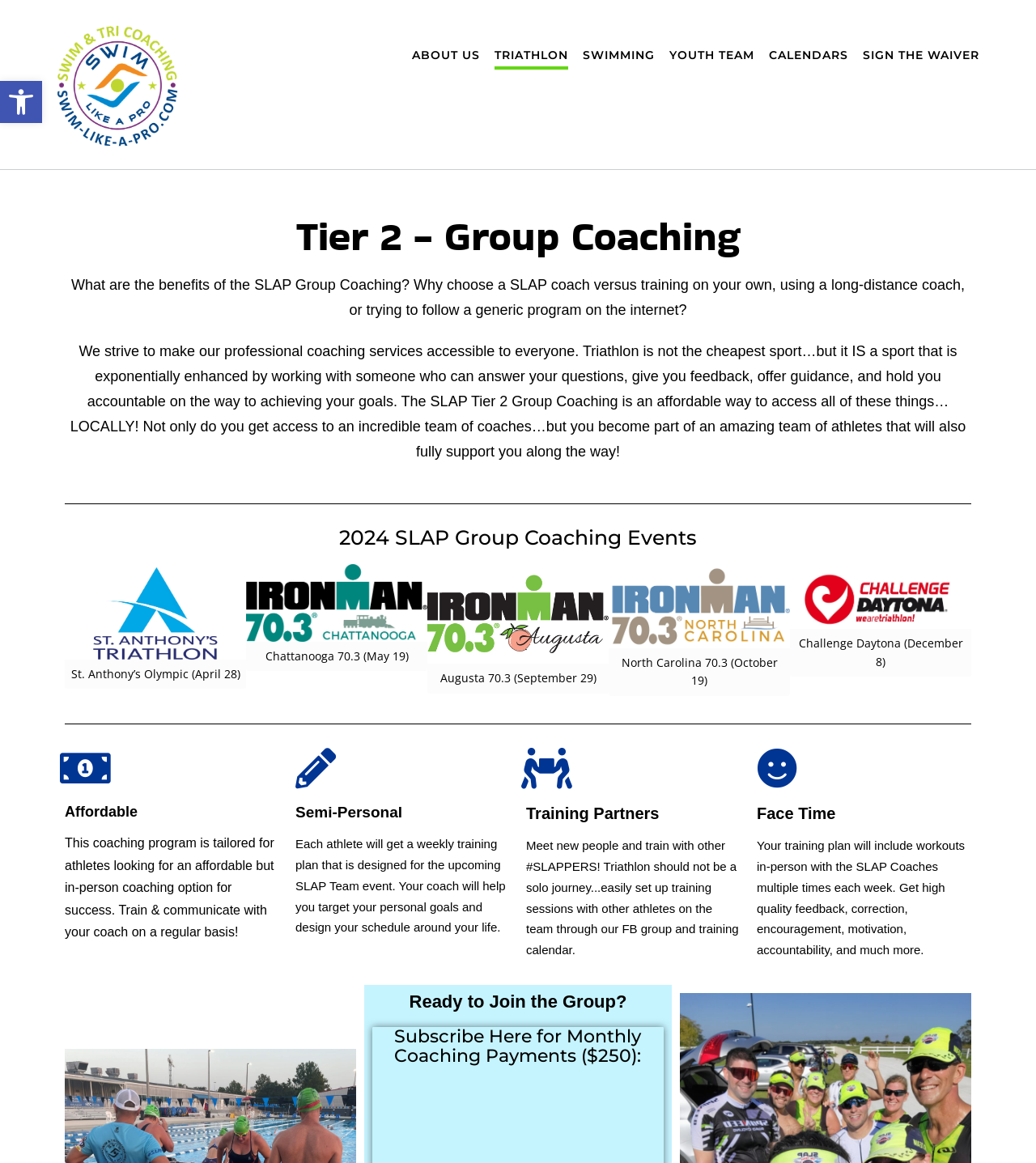Bounding box coordinates are given in the format (top-left x, top-left y, bottom-right x, bottom-right y). All values should be floating point numbers between 0 and 1. Provide the bounding box coordinate for the UI element described as: Sign The Waiver

[0.833, 0.04, 0.945, 0.055]